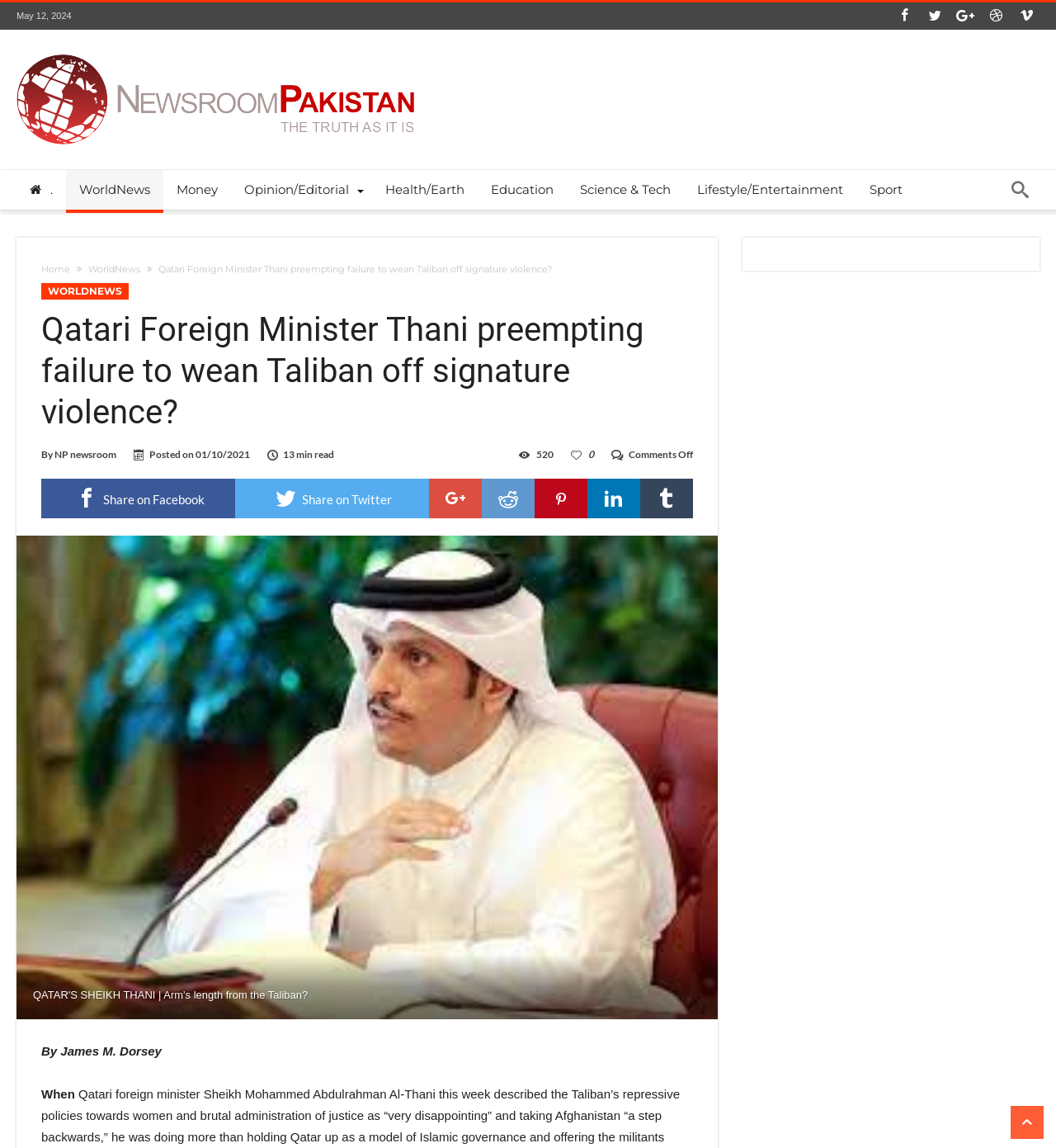Locate and generate the text content of the webpage's heading.

Qatari Foreign Minister Thani preempting failure to wean Taliban off signature violence?